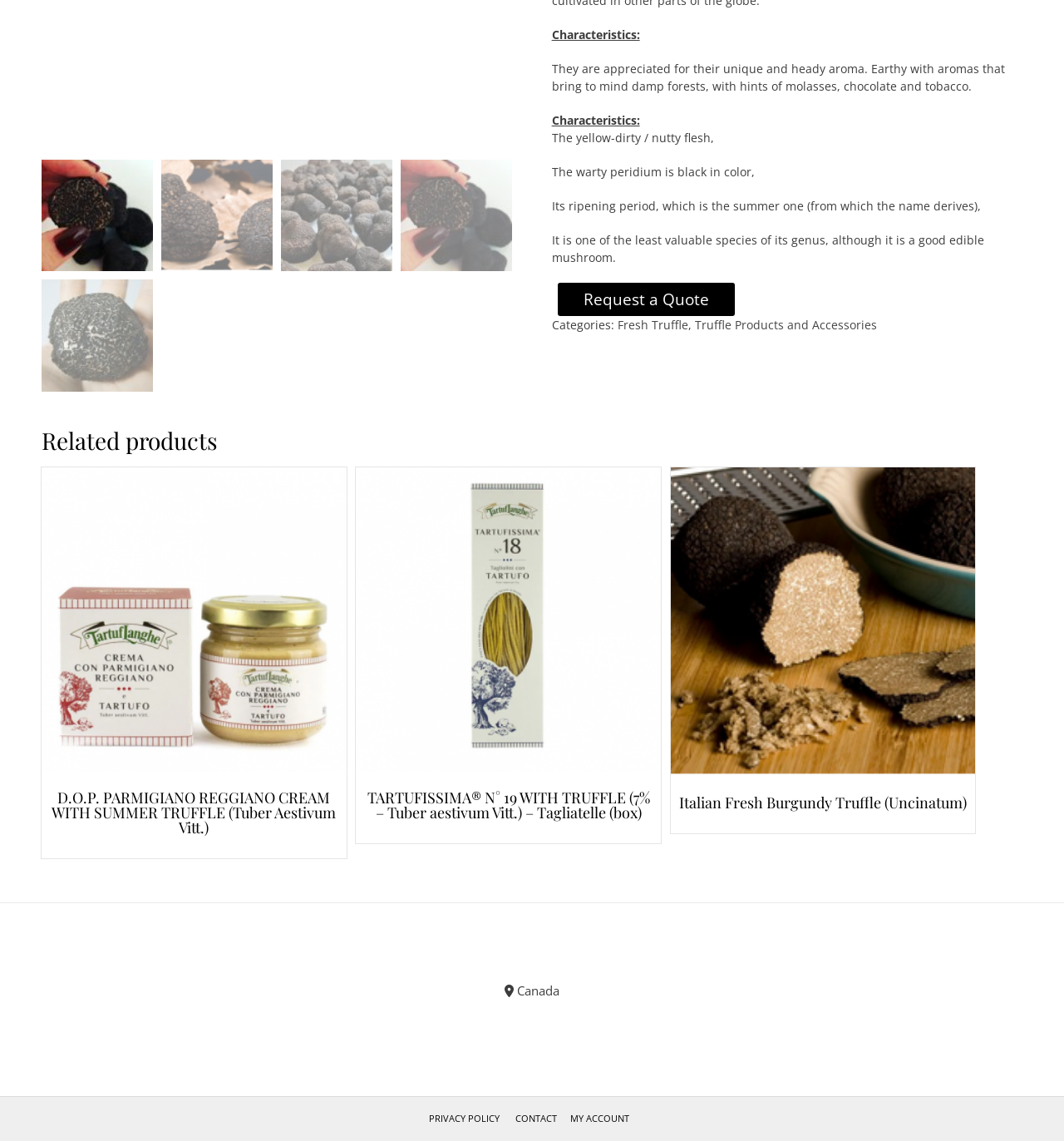Identify the bounding box coordinates for the UI element described as: "Italian Fresh Burgundy Truffle (Uncinatum)".

[0.63, 0.409, 0.917, 0.716]